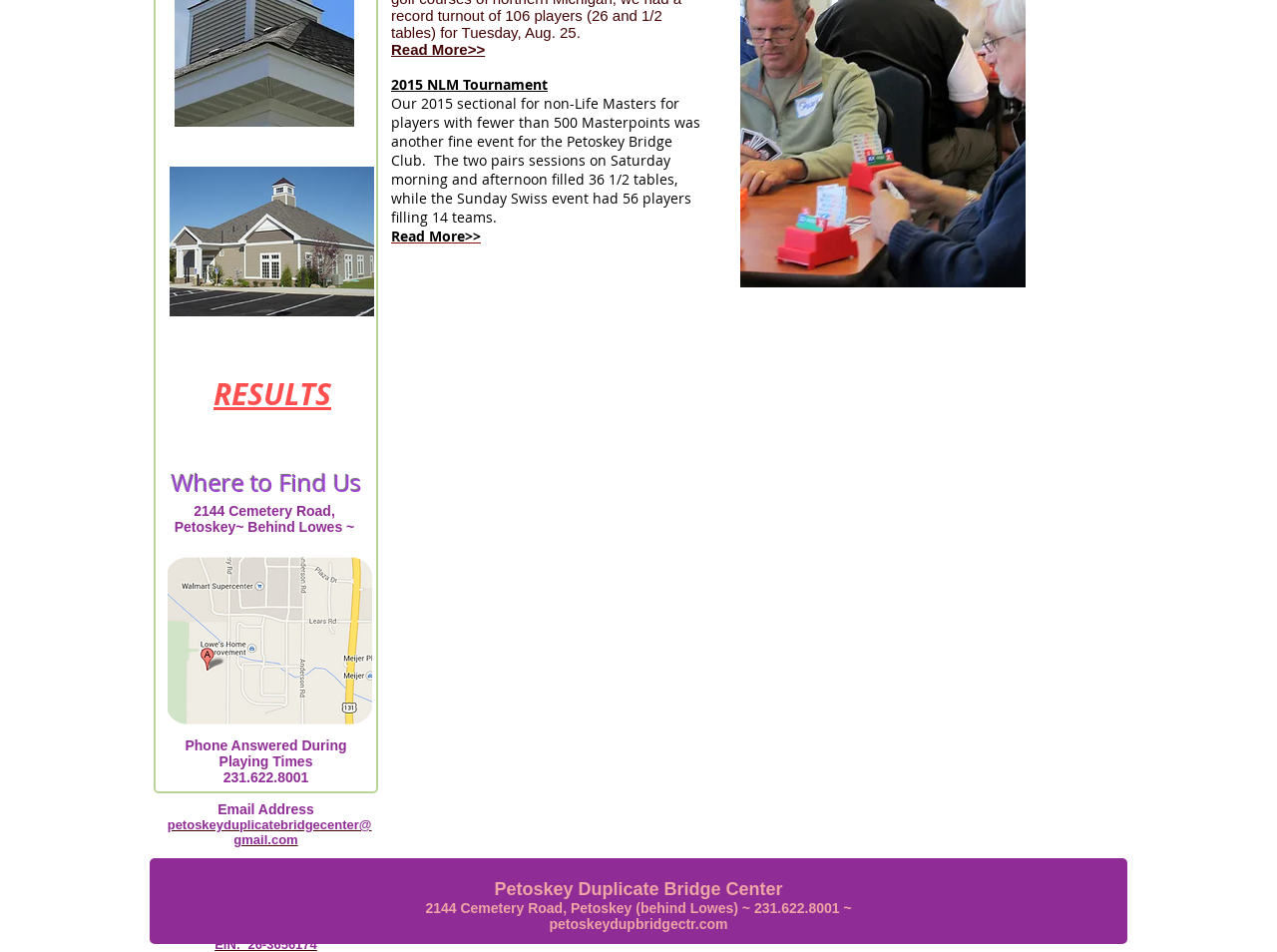Identify the bounding box coordinates for the UI element described as: "Read More>>".

[0.306, 0.043, 0.38, 0.061]